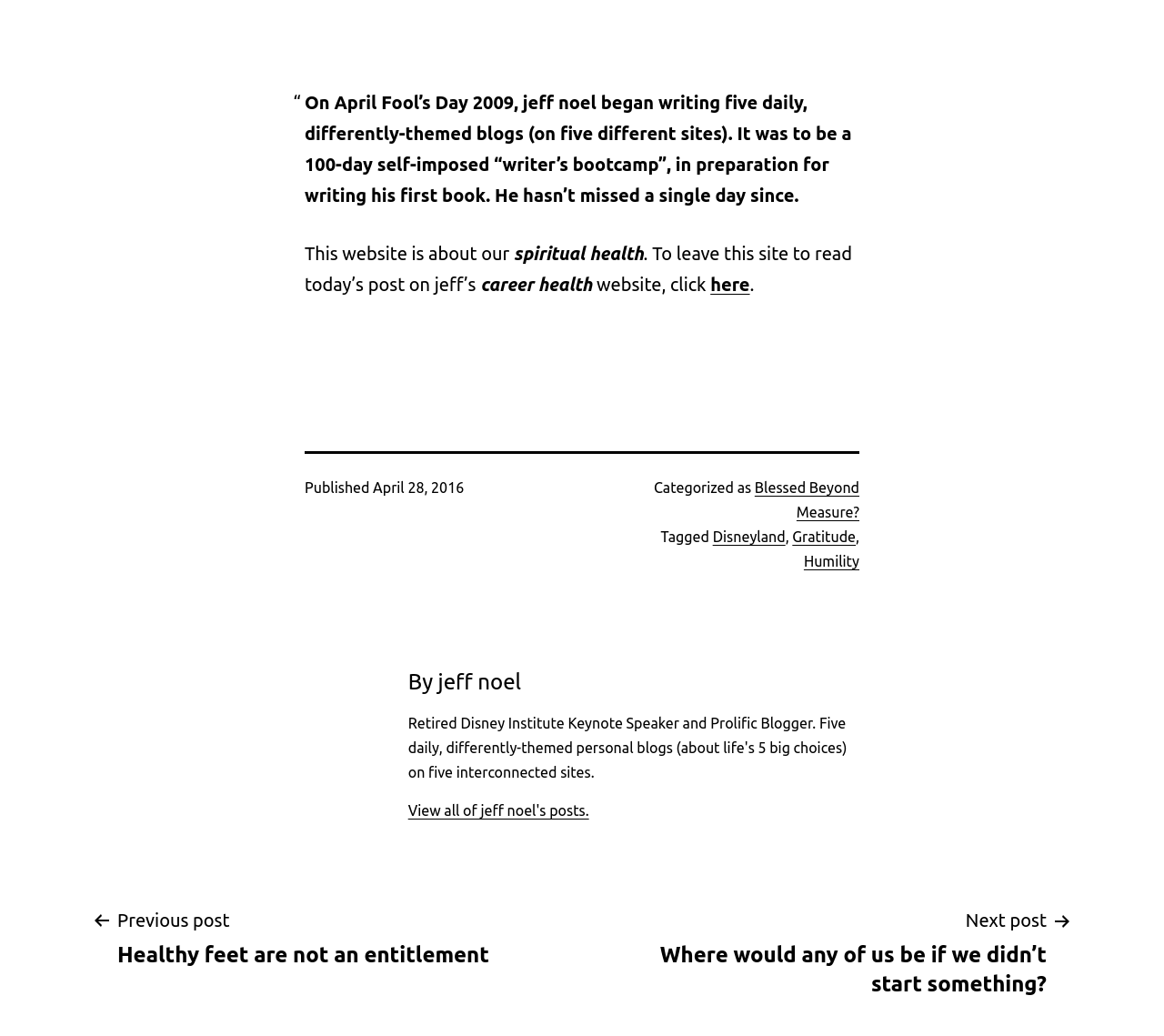Determine the bounding box coordinates for the clickable element to execute this instruction: "View all of jeff noel's posts". Provide the coordinates as four float numbers between 0 and 1, i.e., [left, top, right, bottom].

[0.351, 0.775, 0.506, 0.79]